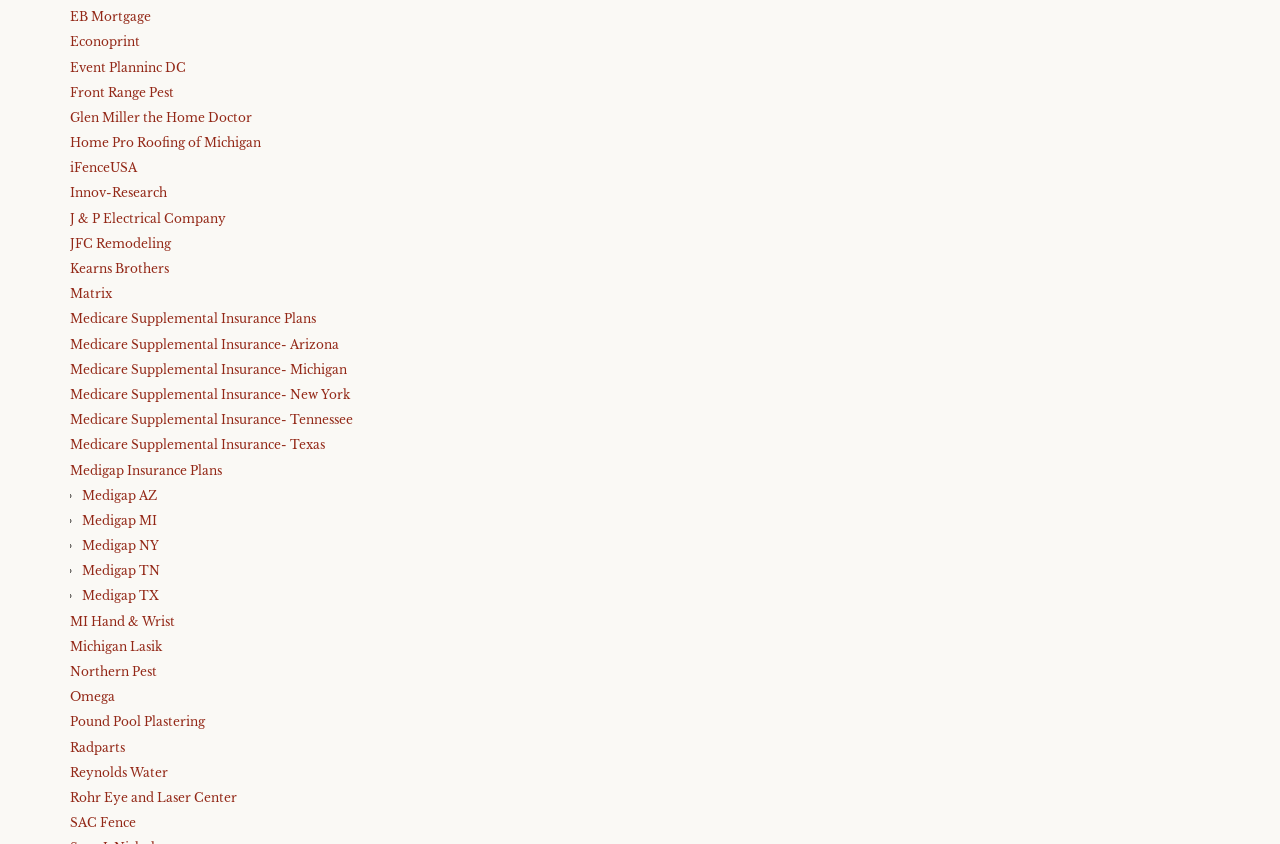Show the bounding box coordinates of the element that should be clicked to complete the task: "Email Mike Cogdill".

None